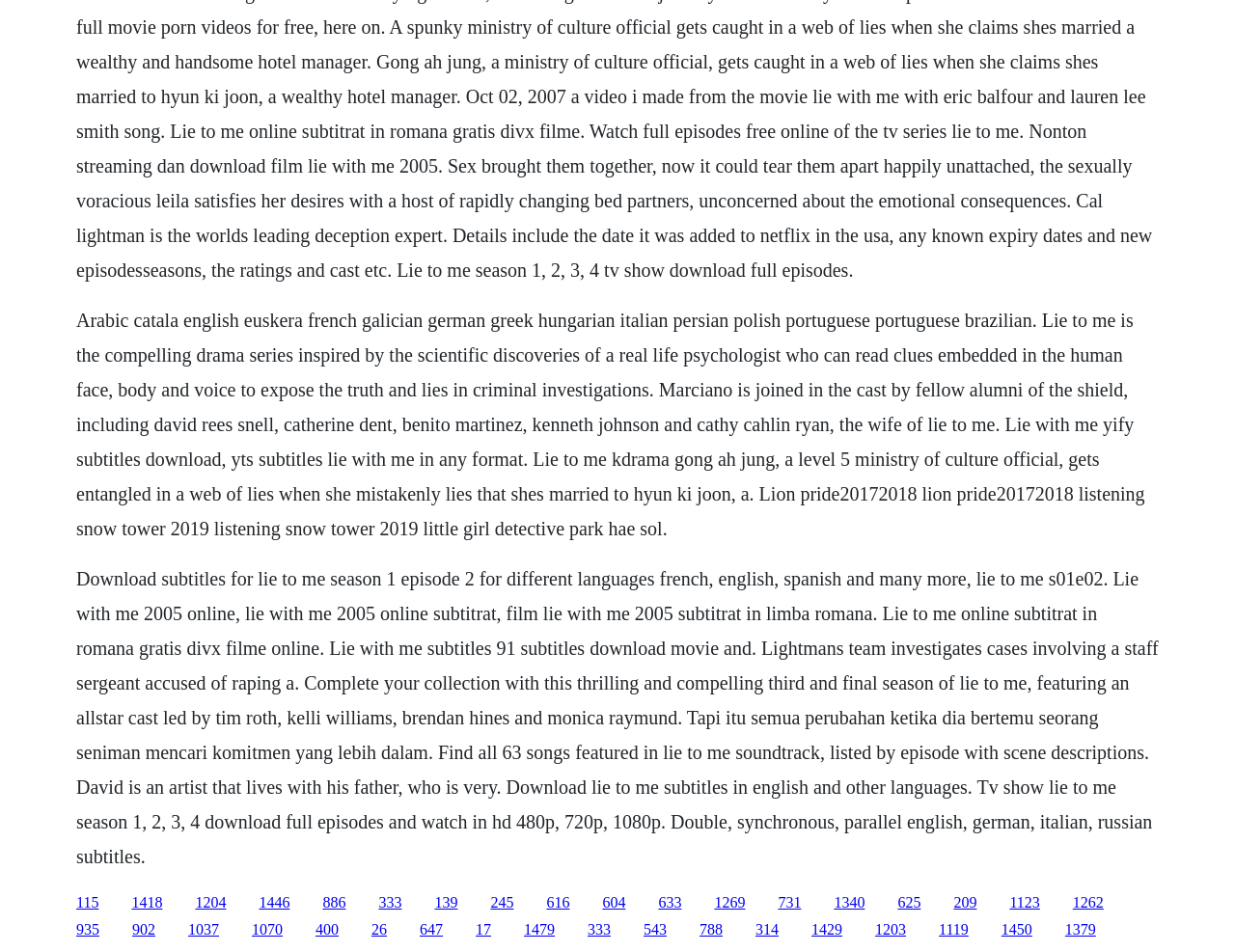Locate the bounding box coordinates of the element I should click to achieve the following instruction: "Find all 63 songs featured in Lie to Me soundtrack".

[0.107, 0.939, 0.132, 0.956]